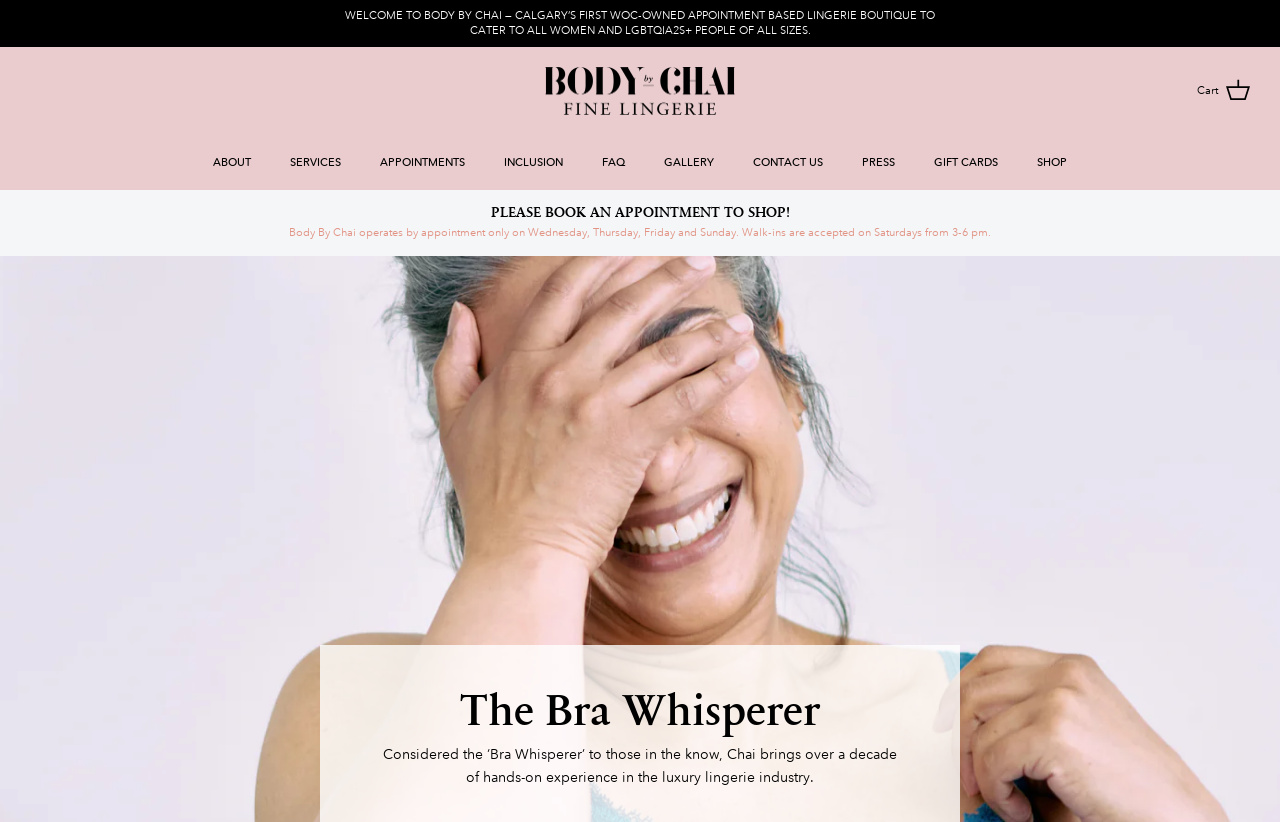What type of store is Body by Chai?
Refer to the image and provide a one-word or short phrase answer.

Lingerie boutique